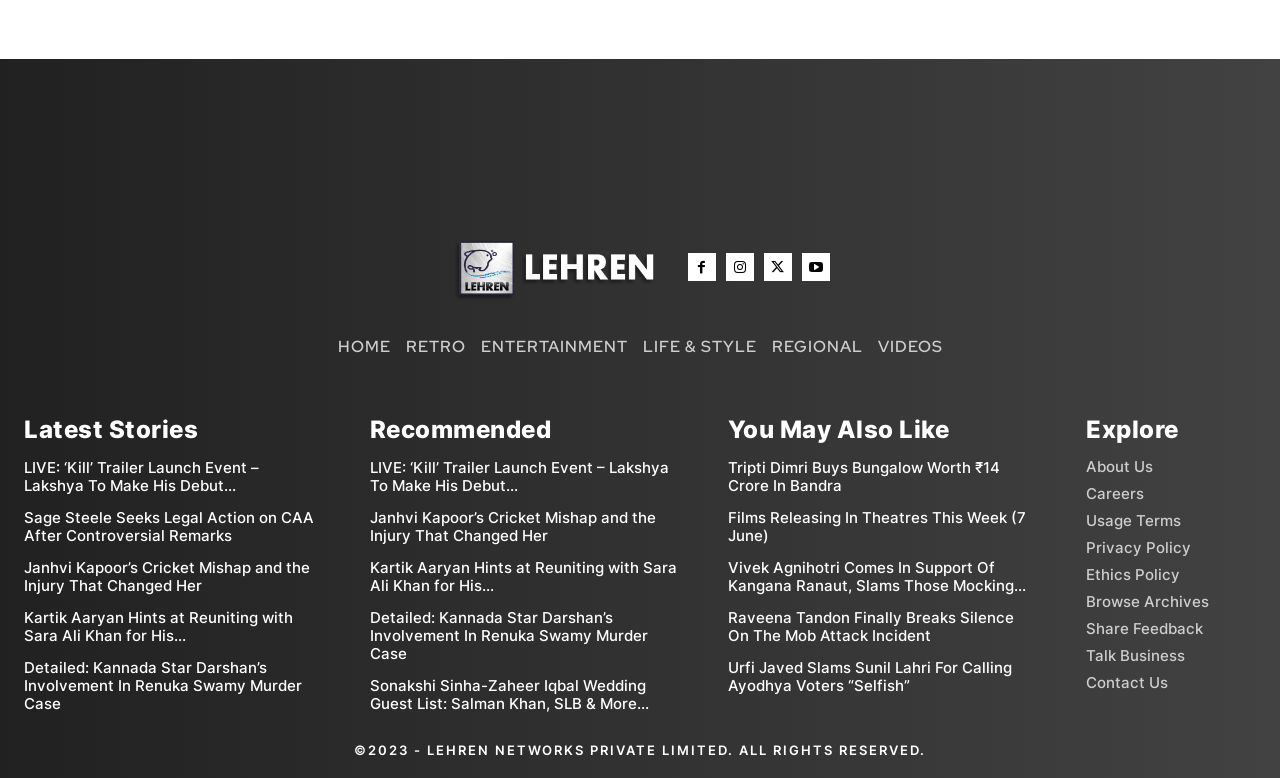Identify the bounding box for the UI element described as: "Privacy Policy". Ensure the coordinates are four float numbers between 0 and 1, formatted as [left, top, right, bottom].

[0.849, 0.693, 0.981, 0.713]